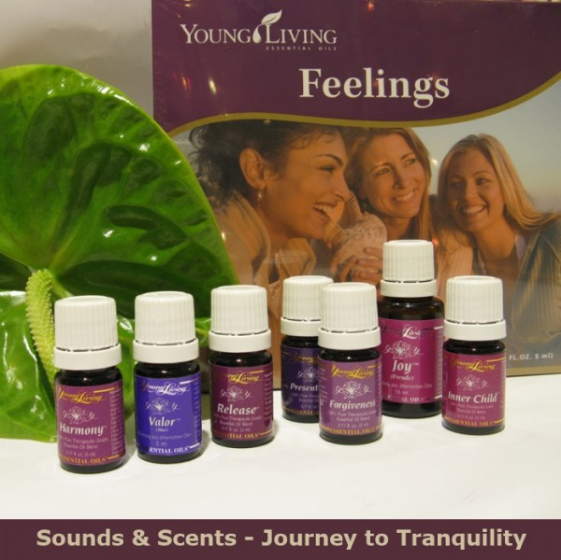Compose an extensive description of the image.

The image showcases a collection of essential oils from Young Living, specifically designed to promote emotional well-being. Displayed prominently are the bottles labeled "Harmony," "Valor," "Release," "Forgiveness," "Present Time," "Joy," and "Inner Child." These oils are arranged in front of a backdrop featuring the product box titled "Feelings," which suggests a focus on emotional healing and tranquility. A lush green leaf complements the arrangement, enhancing the natural theme. The overall presentation emphasizes the concept of a holistic approach to wellness, inviting viewers to explore inner peace and emotional balance through these essential oil blends. This visual representation is part of the "Sounds & Scents - Journey to Tranquility" experience.